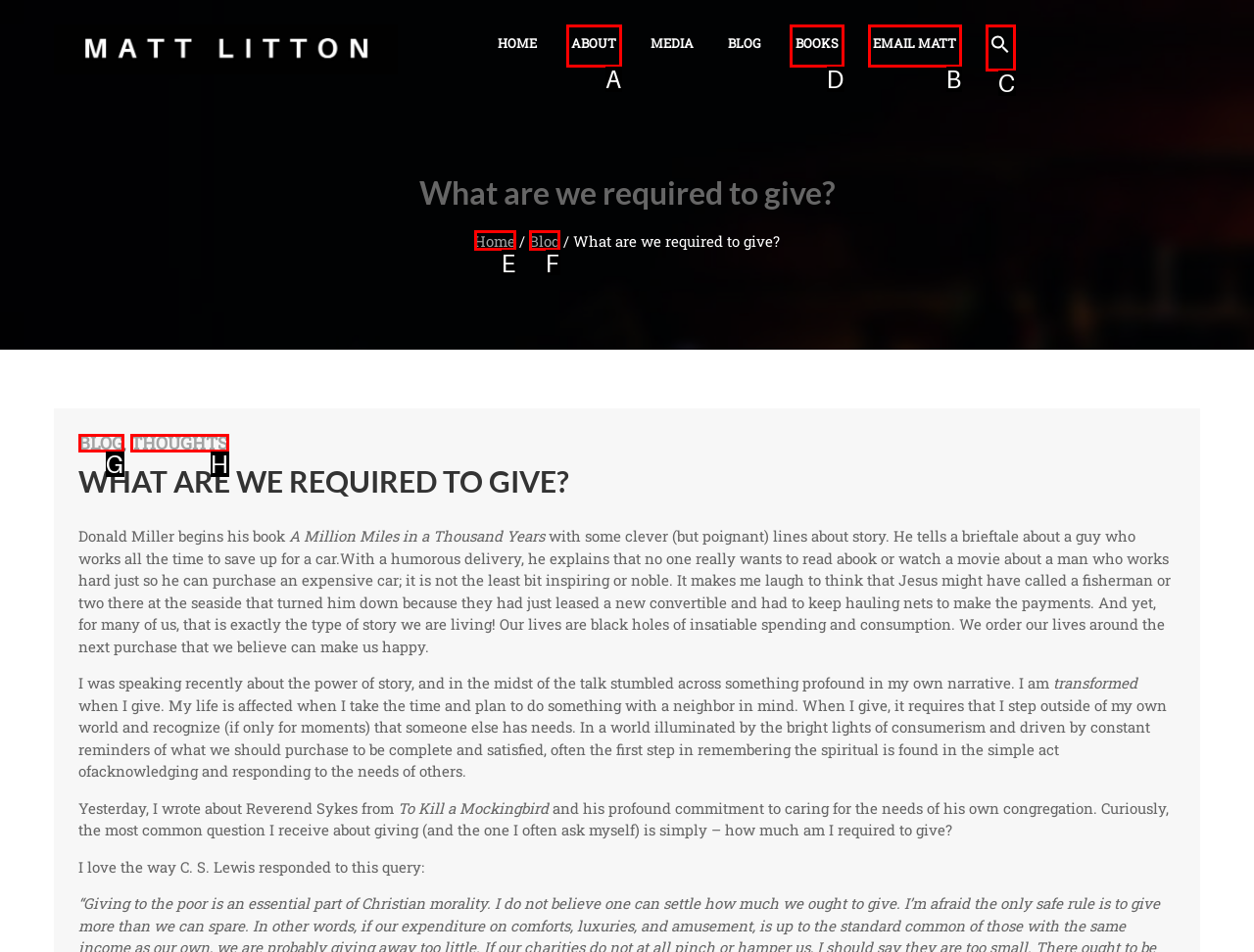Identify the correct UI element to click for the following task: Read the article 'FG increases NYSC allowance to N30,000' Choose the option's letter based on the given choices.

None